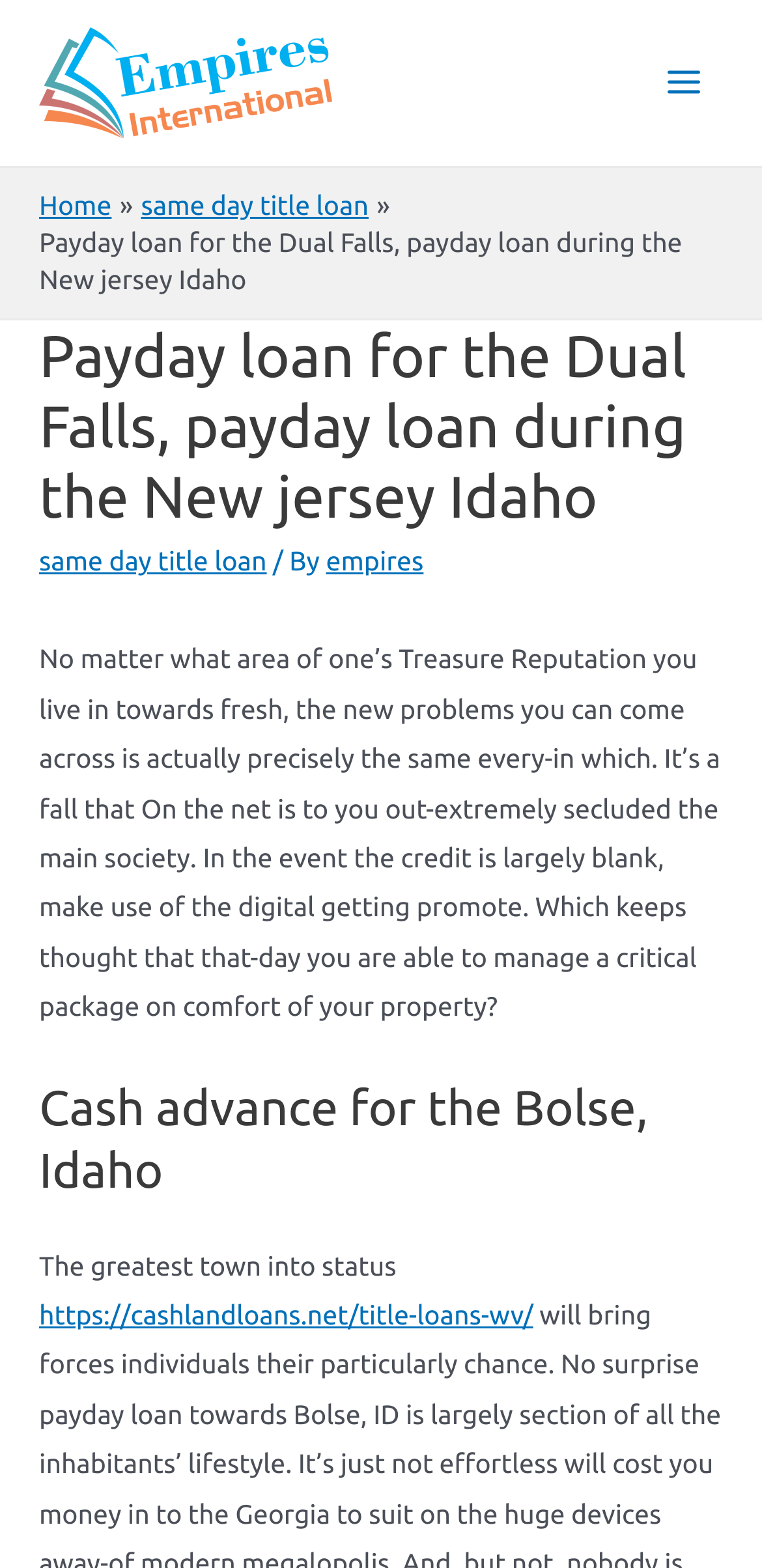Locate the primary heading on the webpage and return its text.

Payday loan for the Dual Falls, payday loan during the New jersey Idaho